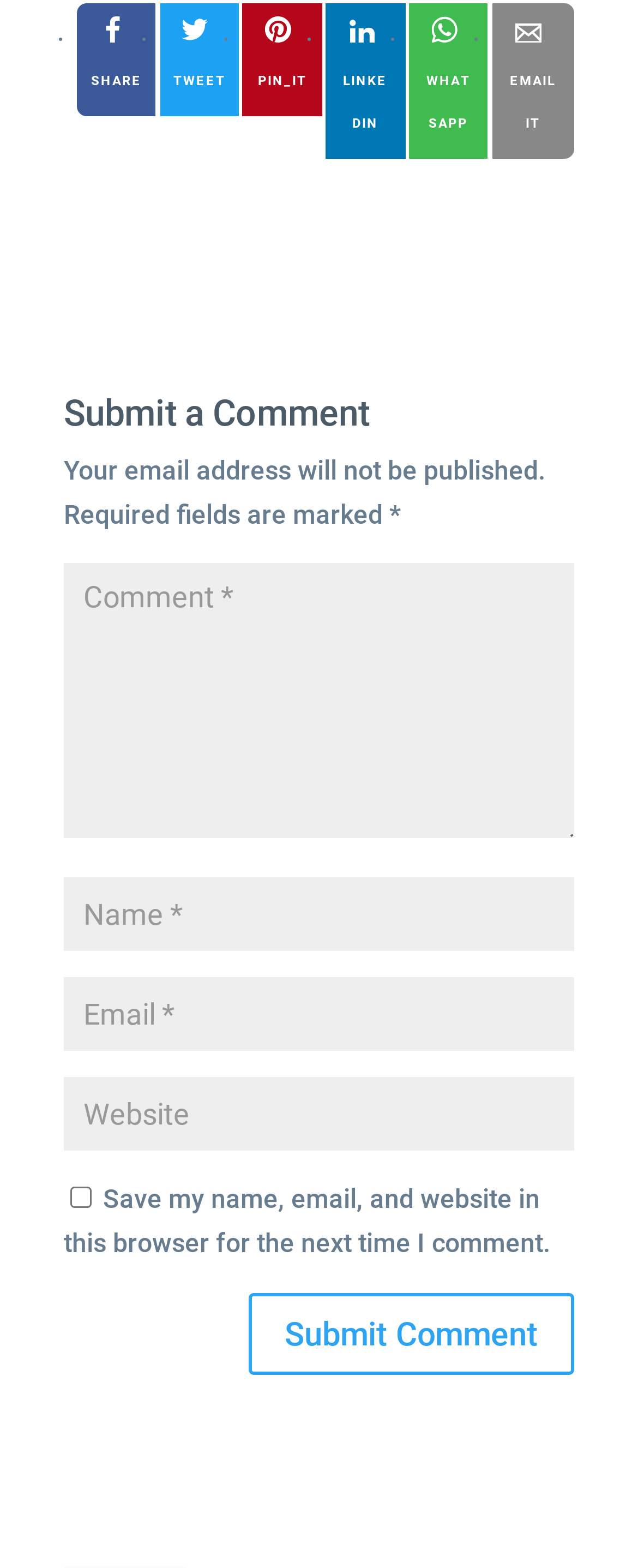What is the label of the last text field?
Can you provide a detailed and comprehensive answer to the question?

I examined the text fields and their labels. The last text field has a label that says 'Website', which is not marked as required.